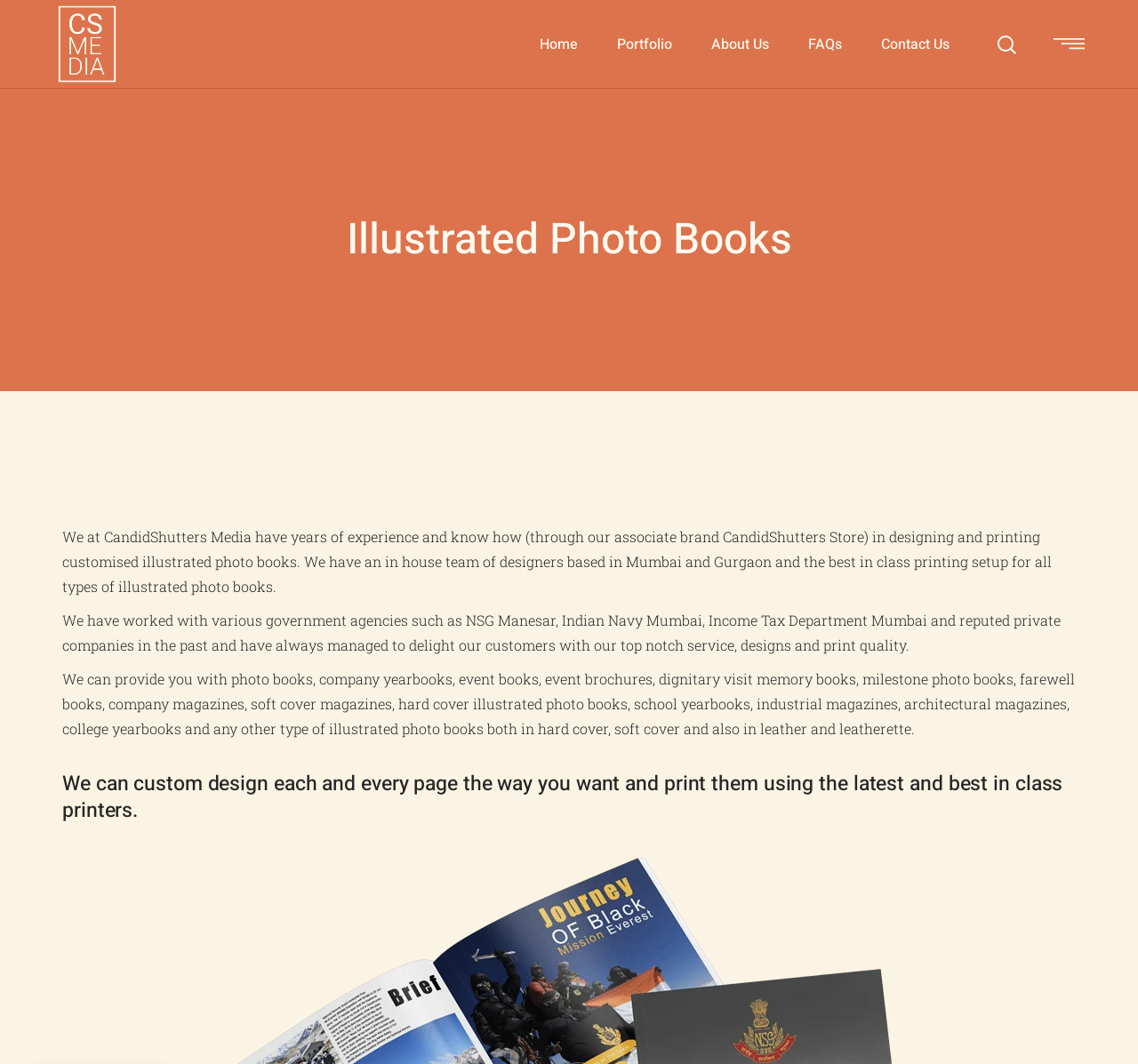Identify the bounding box for the described UI element. Provide the coordinates in (top-left x, top-left y, bottom-right x, bottom-right y) format with values ranging from 0 to 1: FAQs

[0.702, 0.0, 0.748, 0.083]